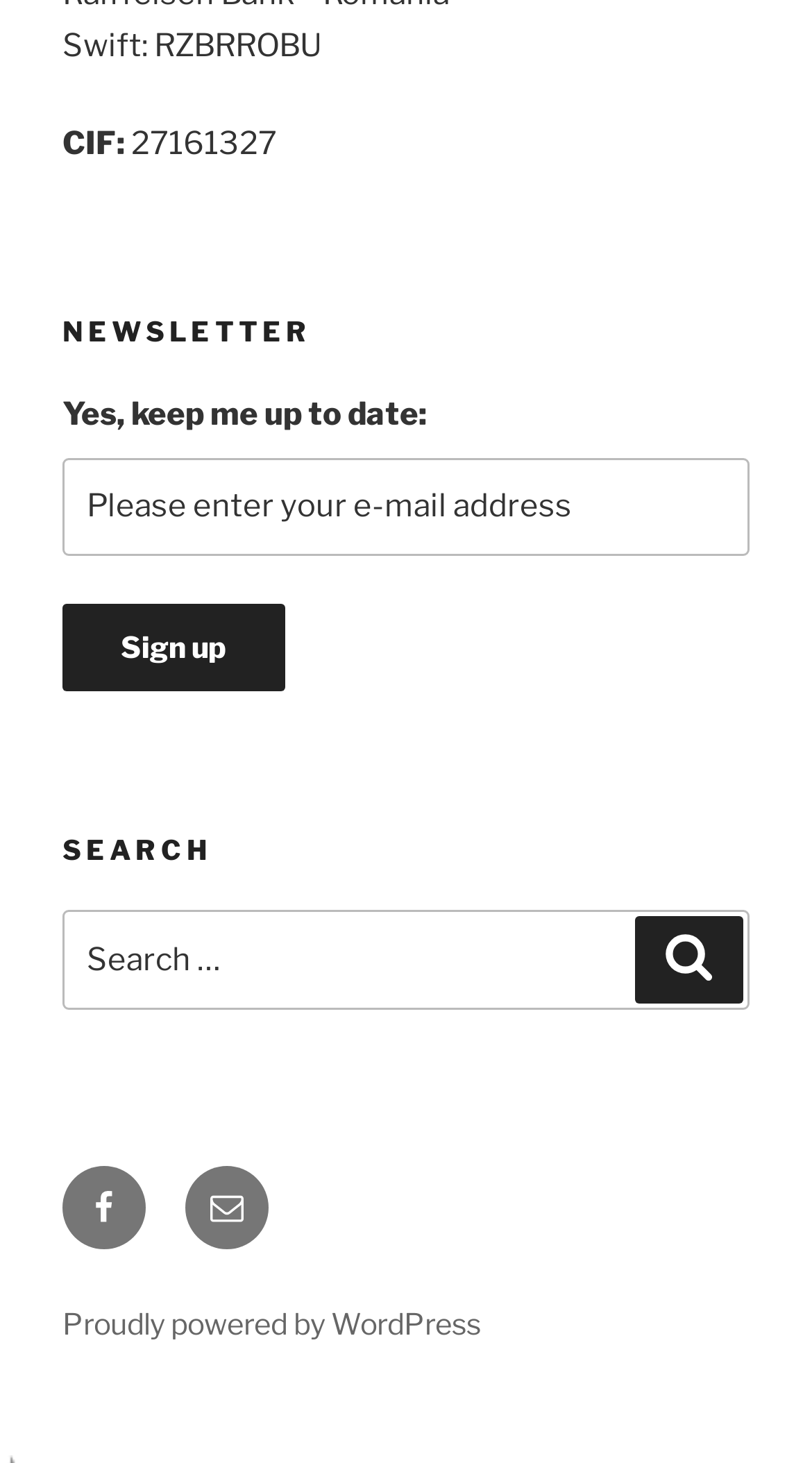Please study the image and answer the question comprehensively:
What is the search button text?

I found a button element with the text 'Search' which is likely to be the search button.